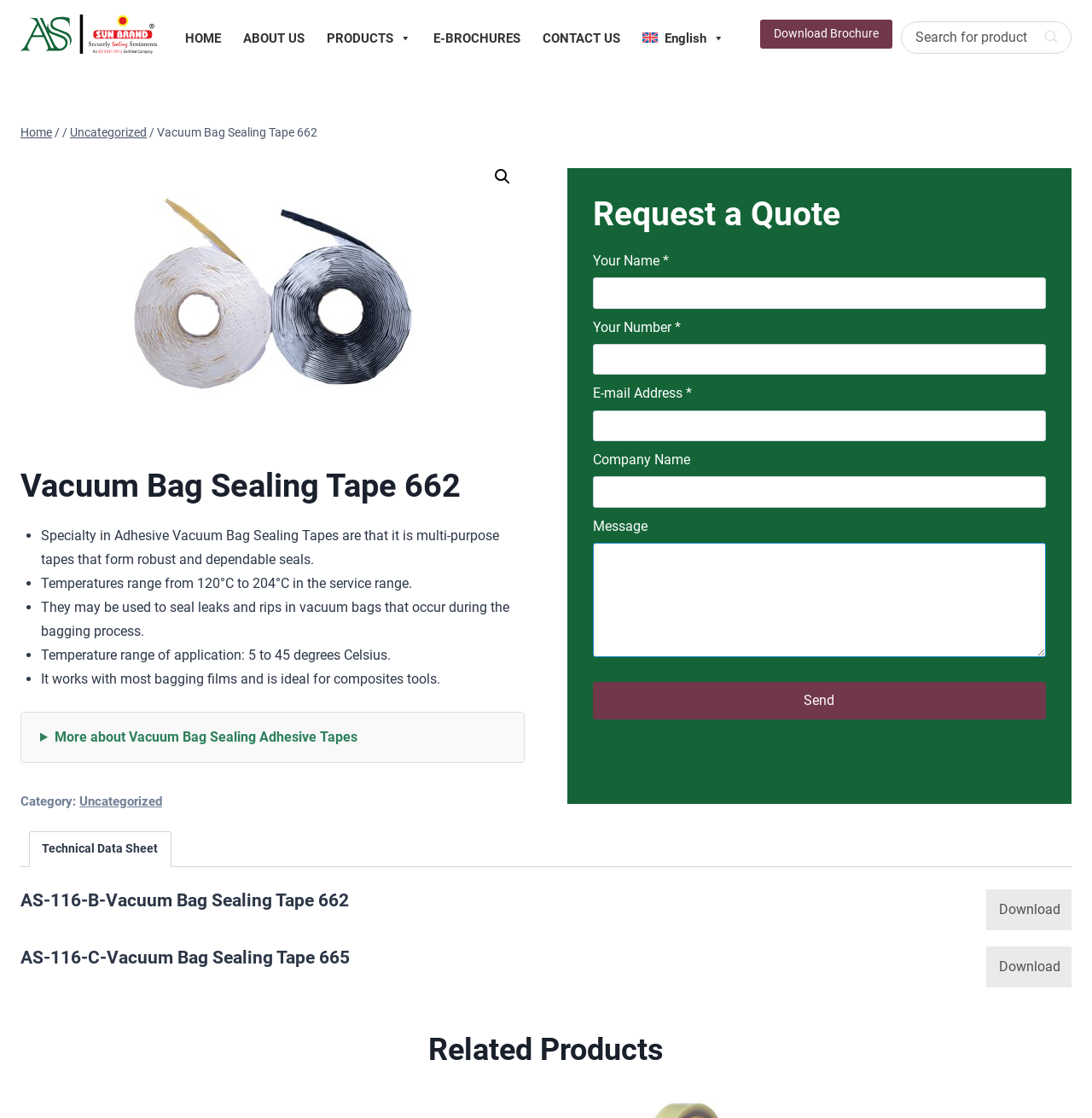Could you highlight the region that needs to be clicked to execute the instruction: "View technical data sheet"?

[0.027, 0.744, 0.157, 0.775]